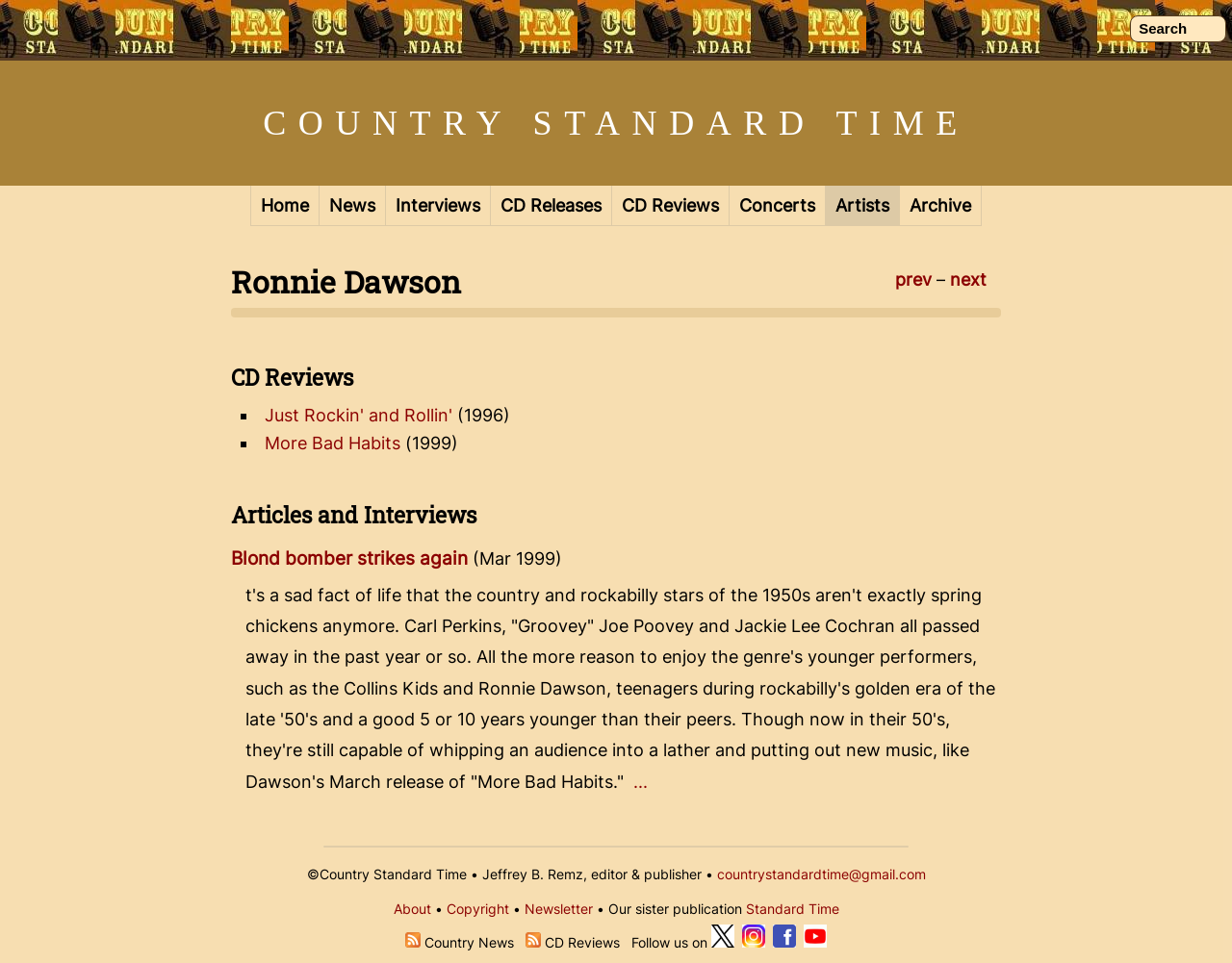Can you determine the bounding box coordinates of the area that needs to be clicked to fulfill the following instruction: "Go to Home page"?

[0.203, 0.193, 0.259, 0.235]